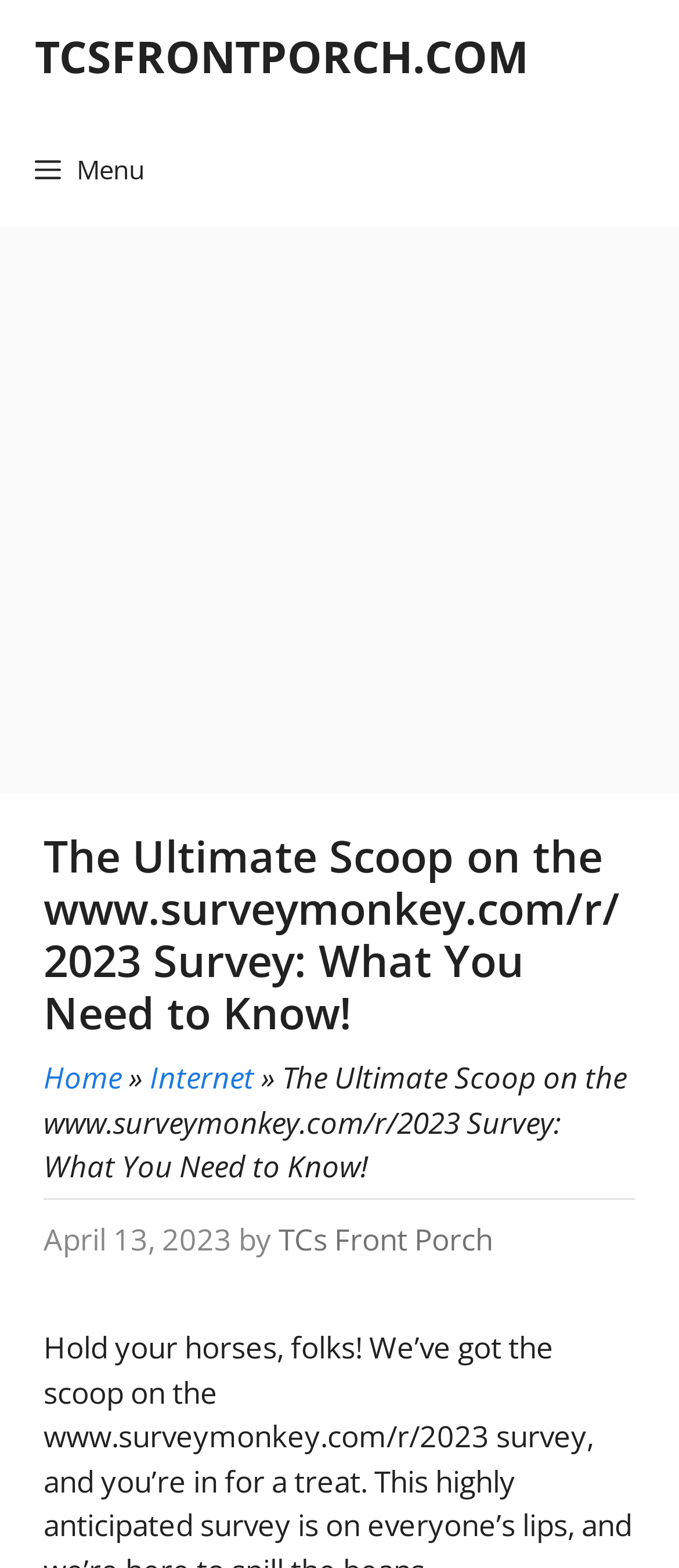What is the name of the website?
Based on the image content, provide your answer in one word or a short phrase.

TCSFRONTPORCH.COM